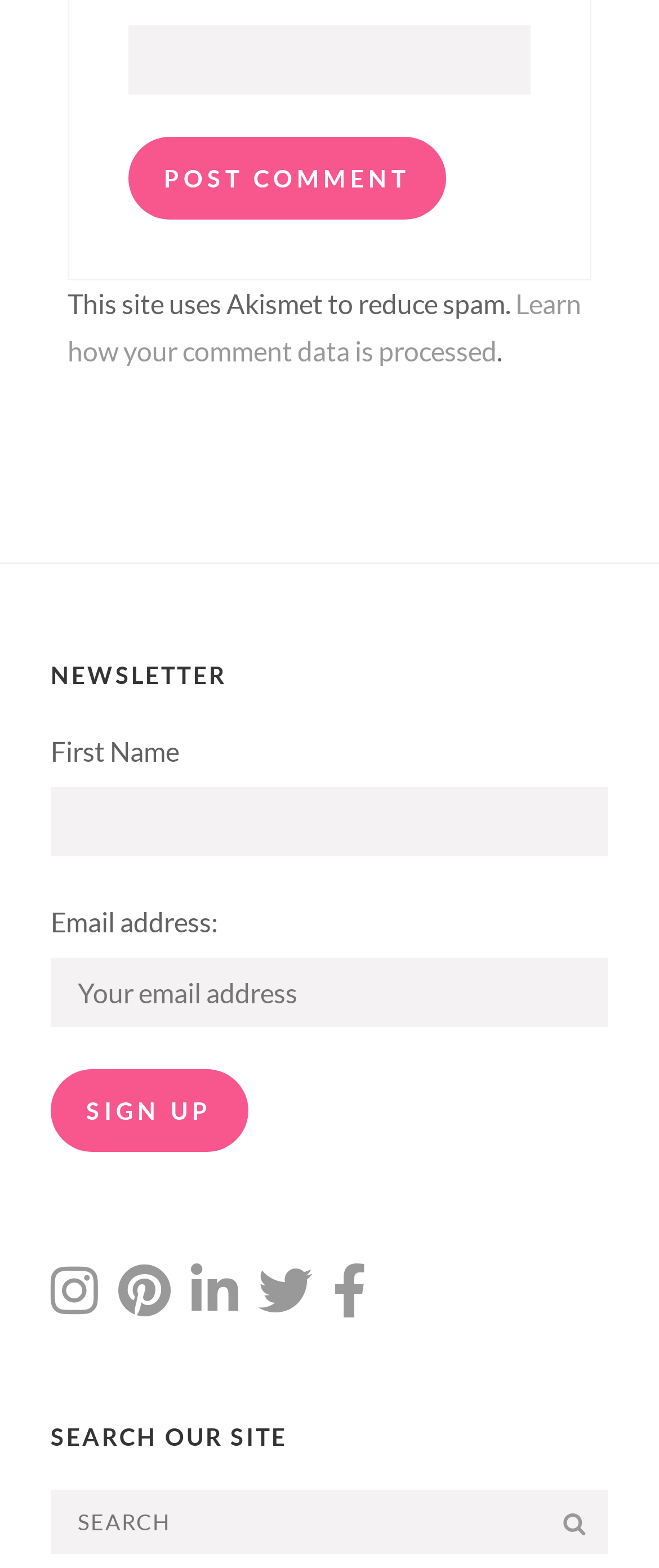Identify the bounding box coordinates of the clickable region required to complete the instruction: "Learn how comment data is processed". The coordinates should be given as four float numbers within the range of 0 and 1, i.e., [left, top, right, bottom].

[0.103, 0.183, 0.882, 0.234]